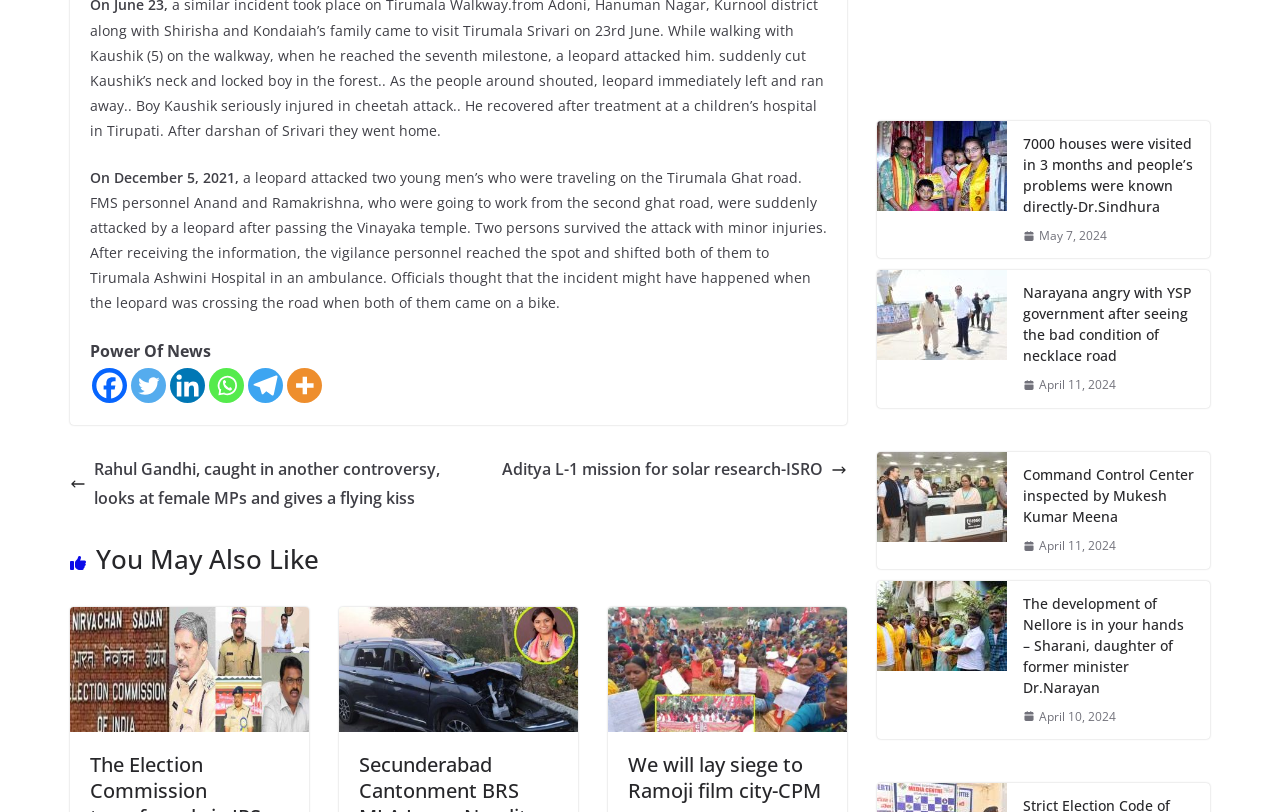Please find the bounding box coordinates of the element that needs to be clicked to perform the following instruction: "Click on Facebook". The bounding box coordinates should be four float numbers between 0 and 1, represented as [left, top, right, bottom].

[0.072, 0.454, 0.099, 0.497]